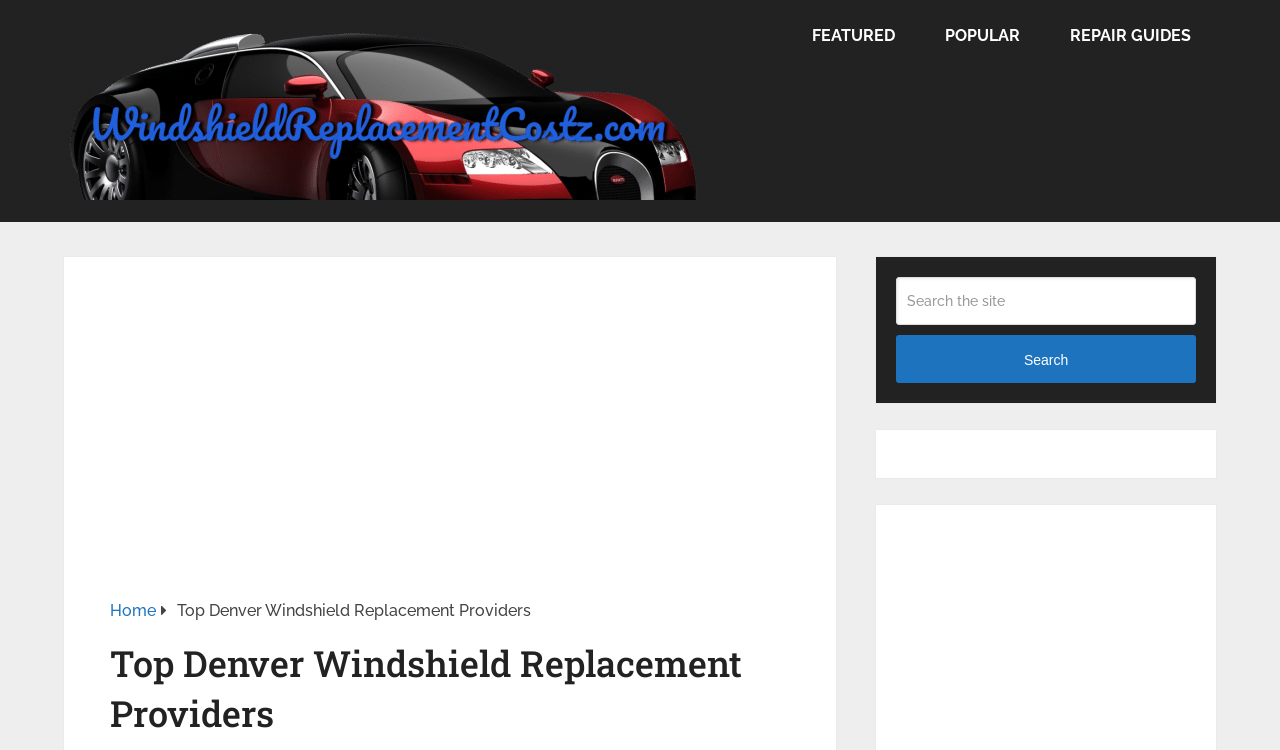Find the bounding box coordinates for the area that should be clicked to accomplish the instruction: "Click on the 'Search' button".

[0.7, 0.447, 0.934, 0.511]